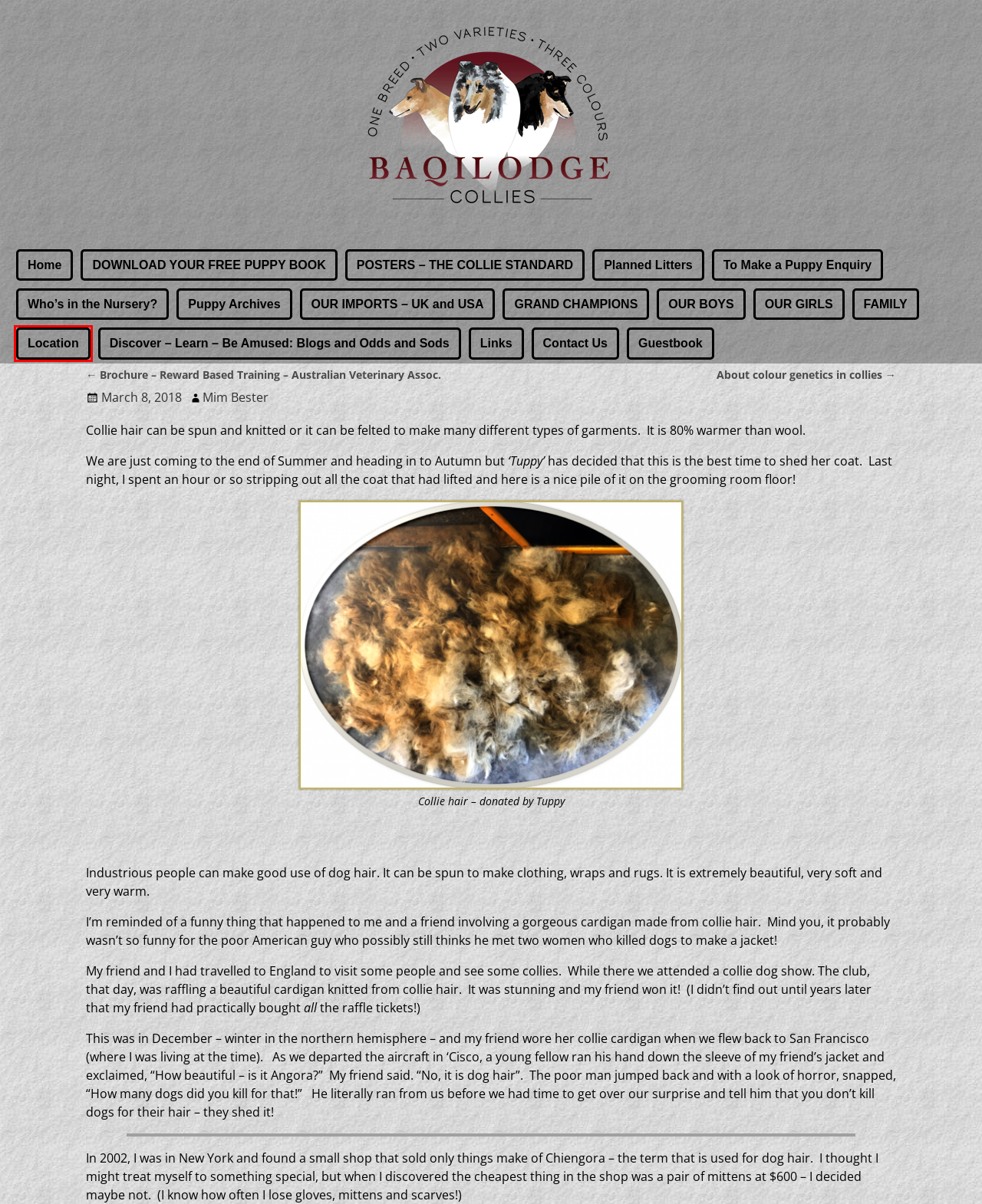Given a webpage screenshot with a UI element marked by a red bounding box, choose the description that best corresponds to the new webpage that will appear after clicking the element. The candidates are:
A. Links – Baqilodge Collies
B. Planned Litters – Baqilodge Collies
C. Puppy Archives – Baqilodge Collies
D. Location – Baqilodge Collies
E. FAMILY – Baqilodge Collies
F. GRAND CHAMPIONS – Baqilodge Collies
G. DOWNLOAD YOUR FREE PUPPY BOOK – Baqilodge Collies
H. Contact Us – Baqilodge Collies

D